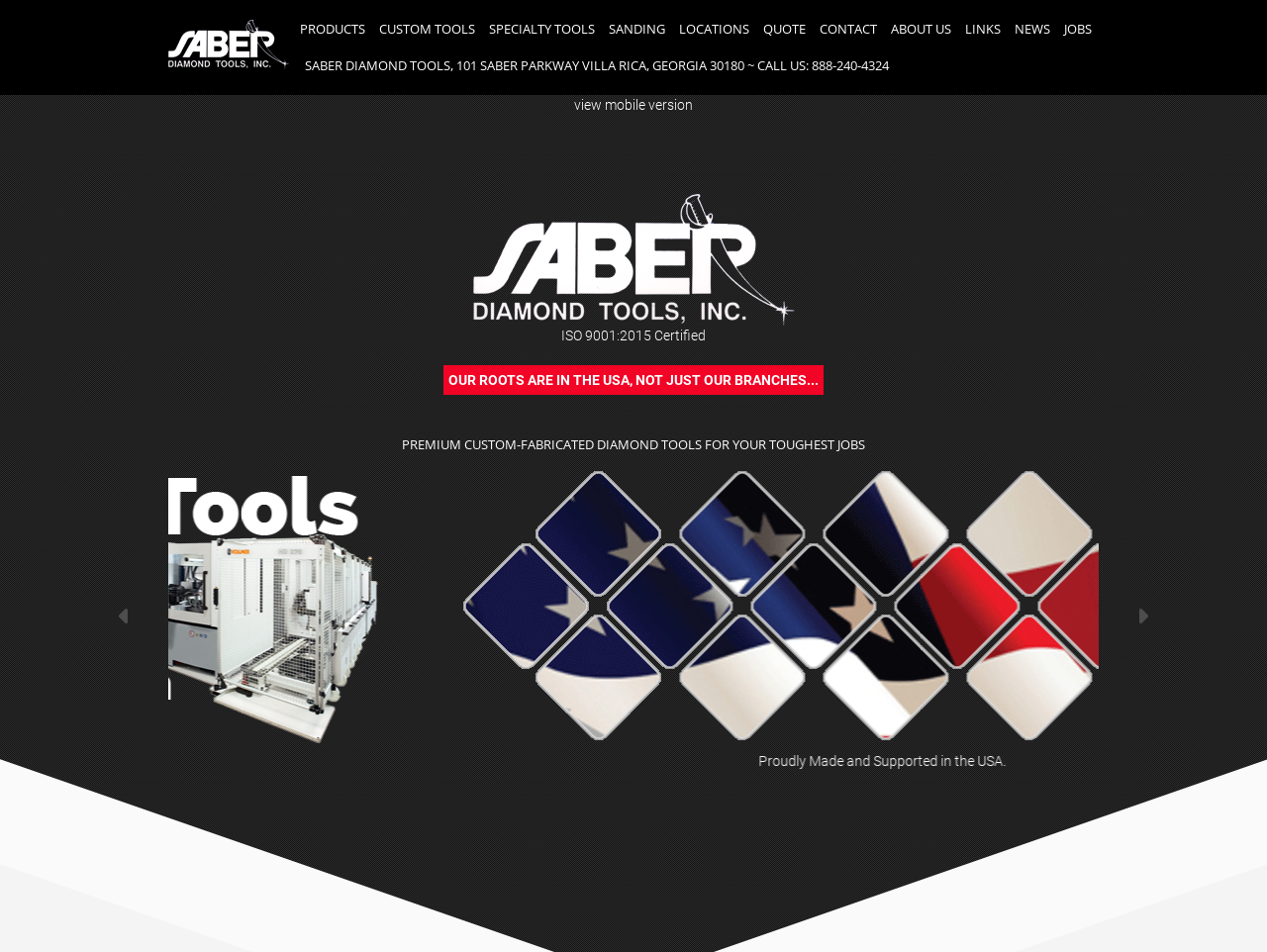Pinpoint the bounding box coordinates of the clickable element to carry out the following instruction: "View mobile version."

[0.453, 0.102, 0.547, 0.119]